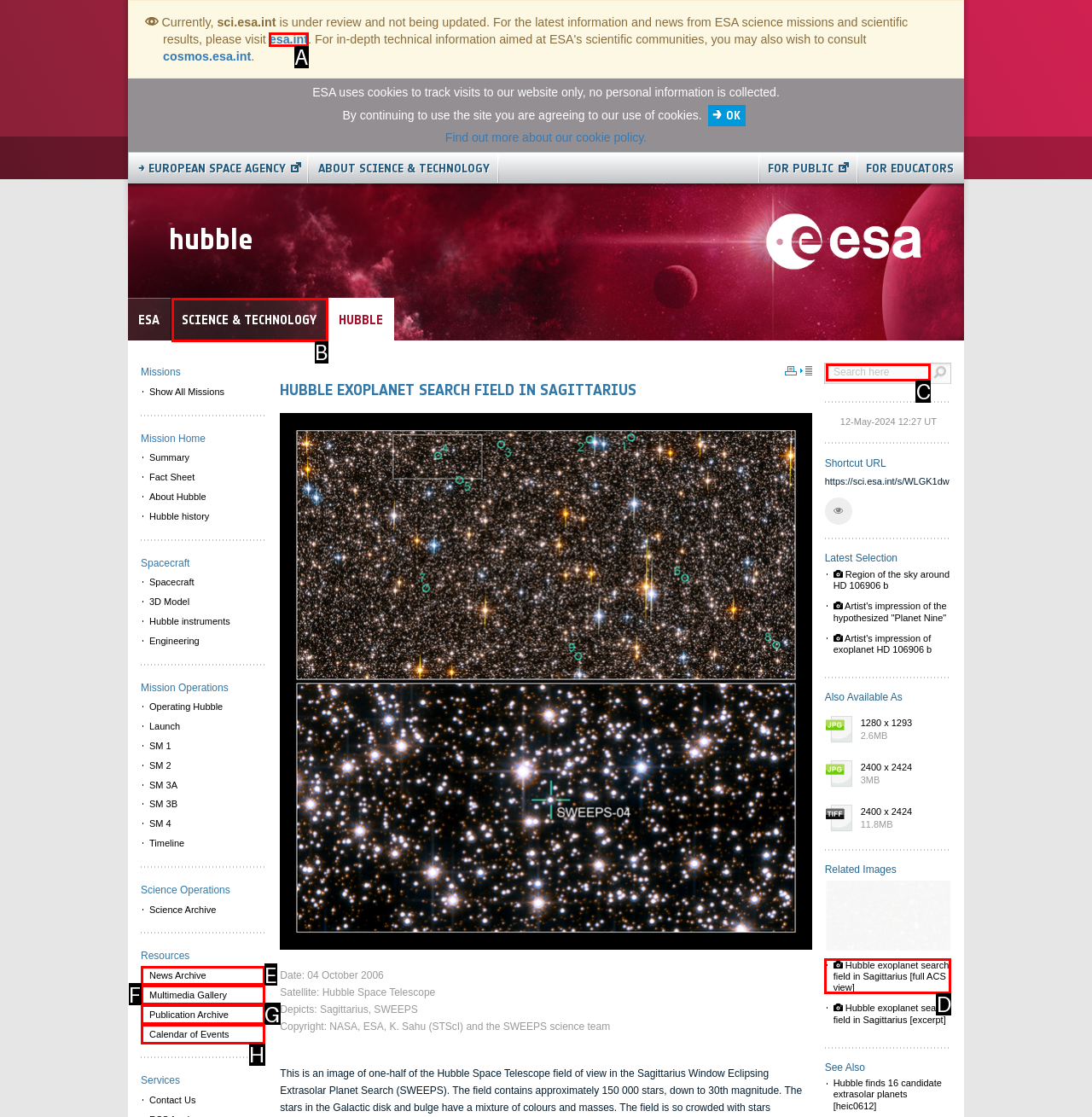Given the description: esa.int, pick the option that matches best and answer with the corresponding letter directly.

A